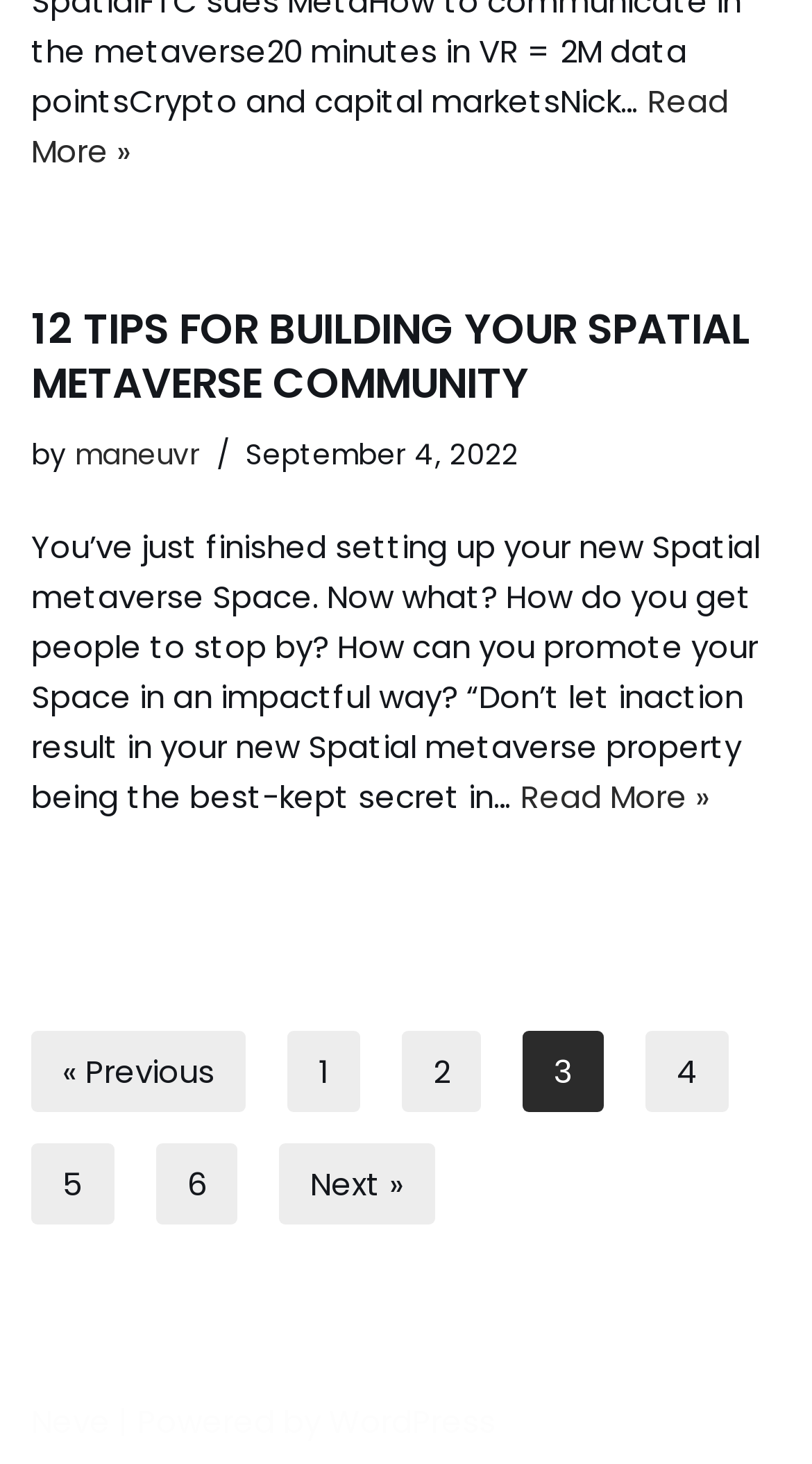Provide the bounding box coordinates for the specified HTML element described in this description: "alt="Stingy Investor"". The coordinates should be four float numbers ranging from 0 to 1, in the format [left, top, right, bottom].

None